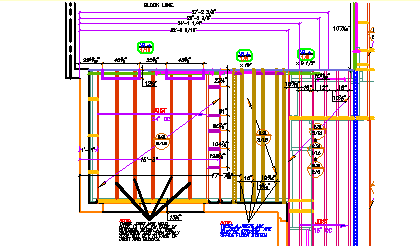Based on the image, provide a detailed response to the question:
What type of projects is AutoCAD LT essential for?

The caption highlights the capabilities of AutoCAD LT for creating detailed construction drawings, which are essential for those involved in wood framing and related projects, implying that the software is crucial for these types of projects.